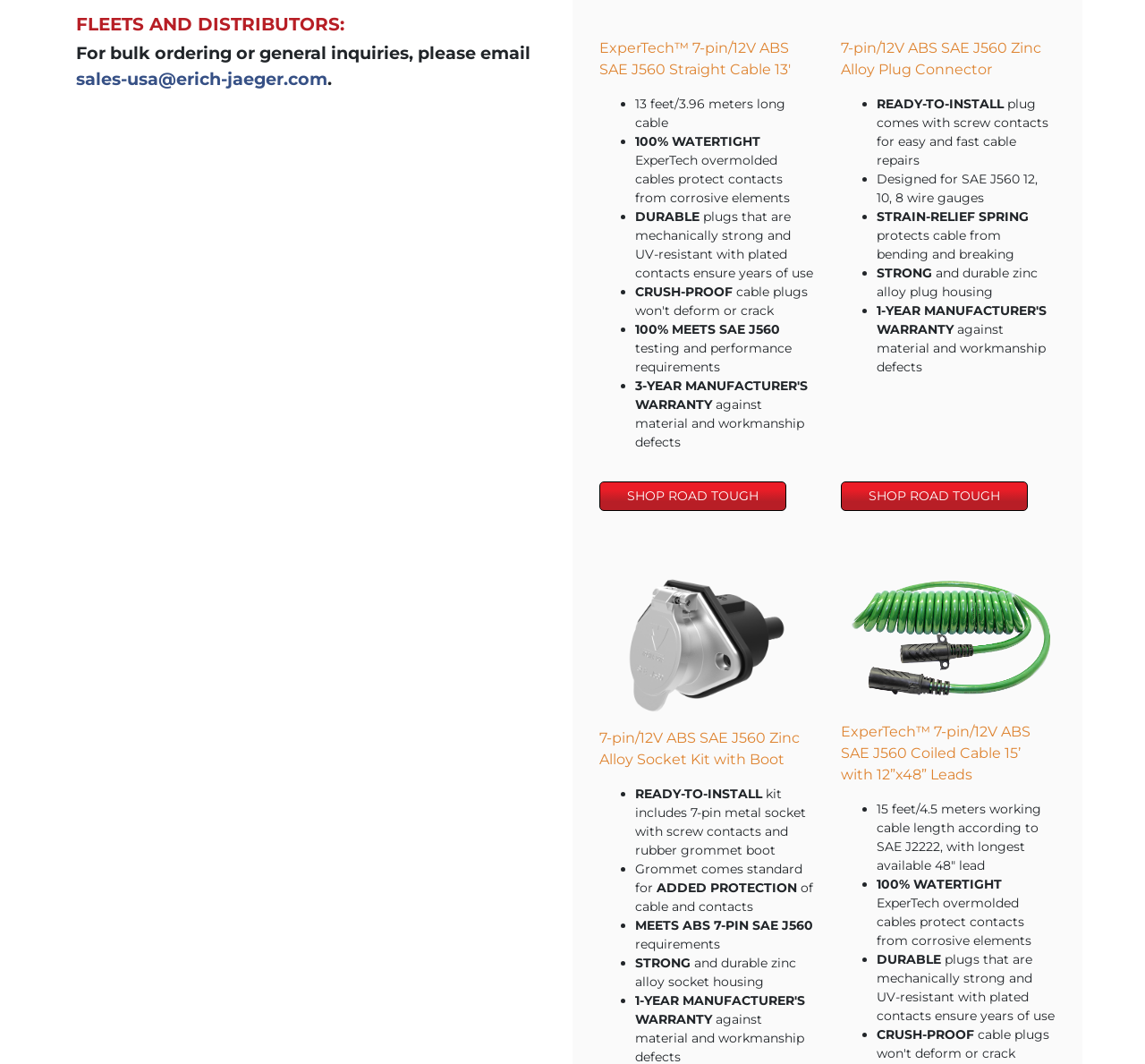What is the email address for bulk ordering or general inquiries? Analyze the screenshot and reply with just one word or a short phrase.

sales-usa@erich-jaeger.com